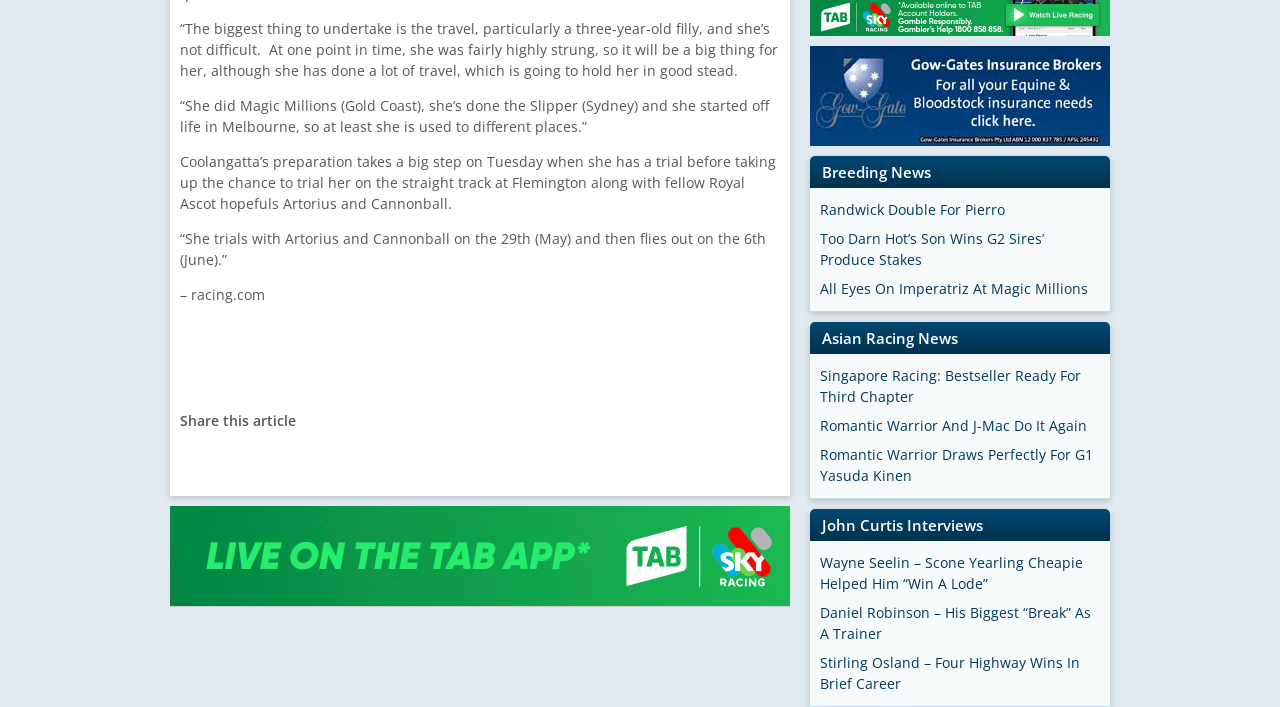Locate the bounding box of the UI element described by: "John Curtis Interviews" in the given webpage screenshot.

[0.642, 0.728, 0.768, 0.757]